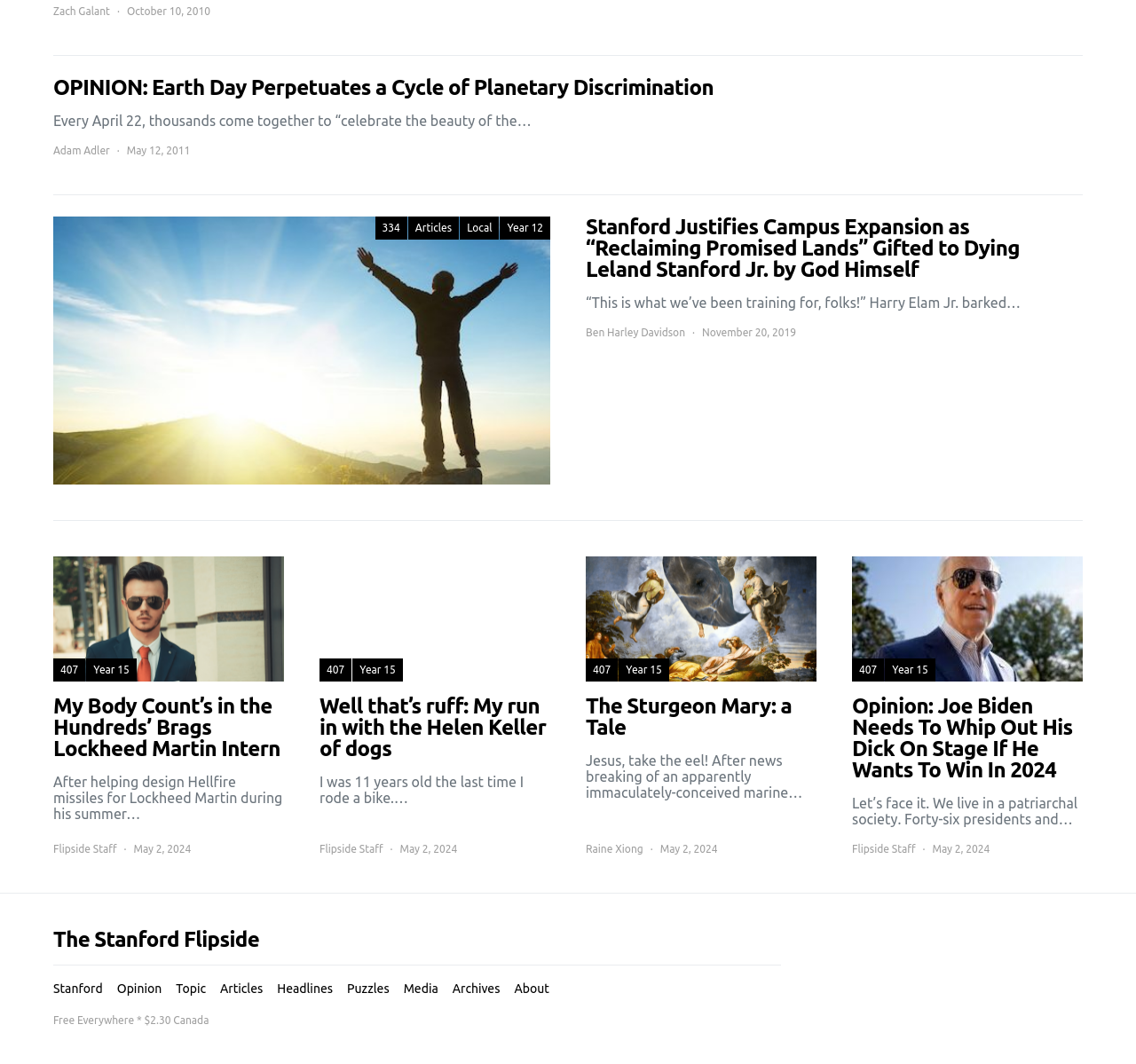How many articles are displayed on the webpage?
Your answer should be a single word or phrase derived from the screenshot.

6